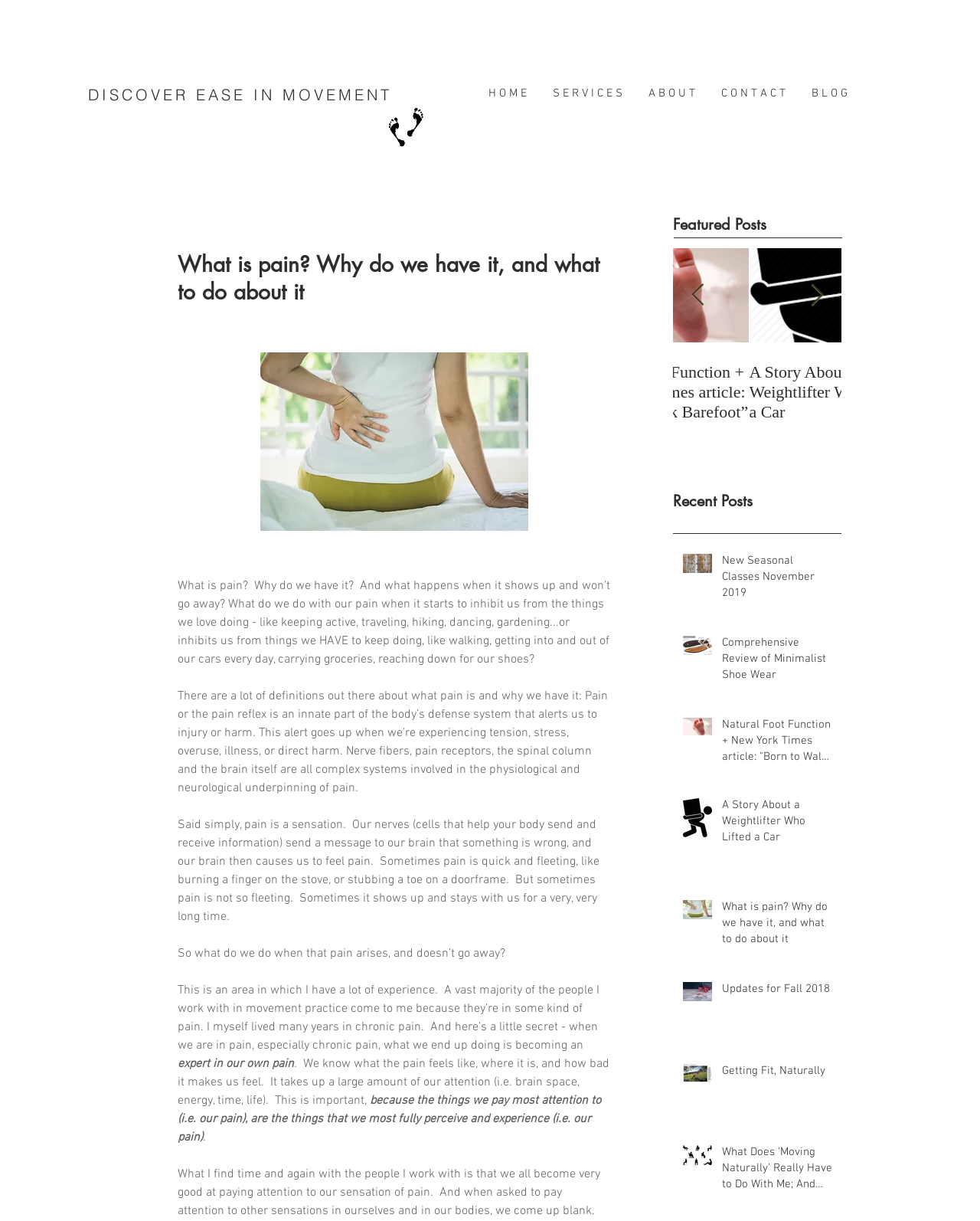Please use the details from the image to answer the following question comprehensively:
What is the title of the first recent post?

In the 'Recent Posts' section, the first post is titled 'New Seasonal Classes November 2019', which is indicated by the text and image associated with the post.